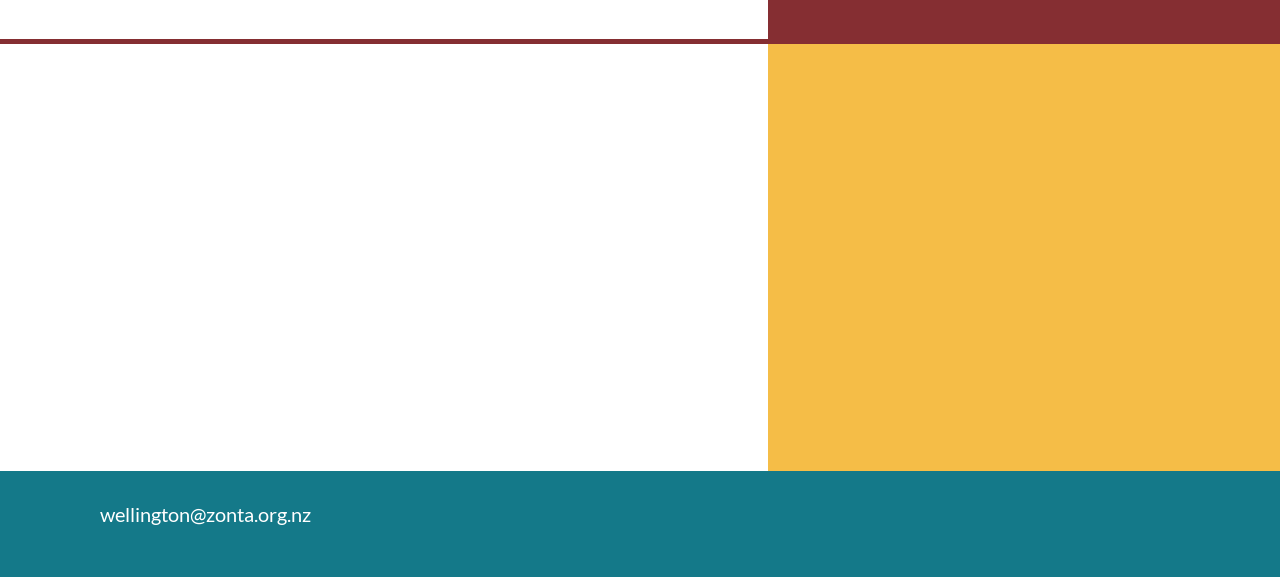What social media platforms are listed?
Based on the image, give a concise answer in the form of a single word or short phrase.

Facebook, Twitter, Instagram